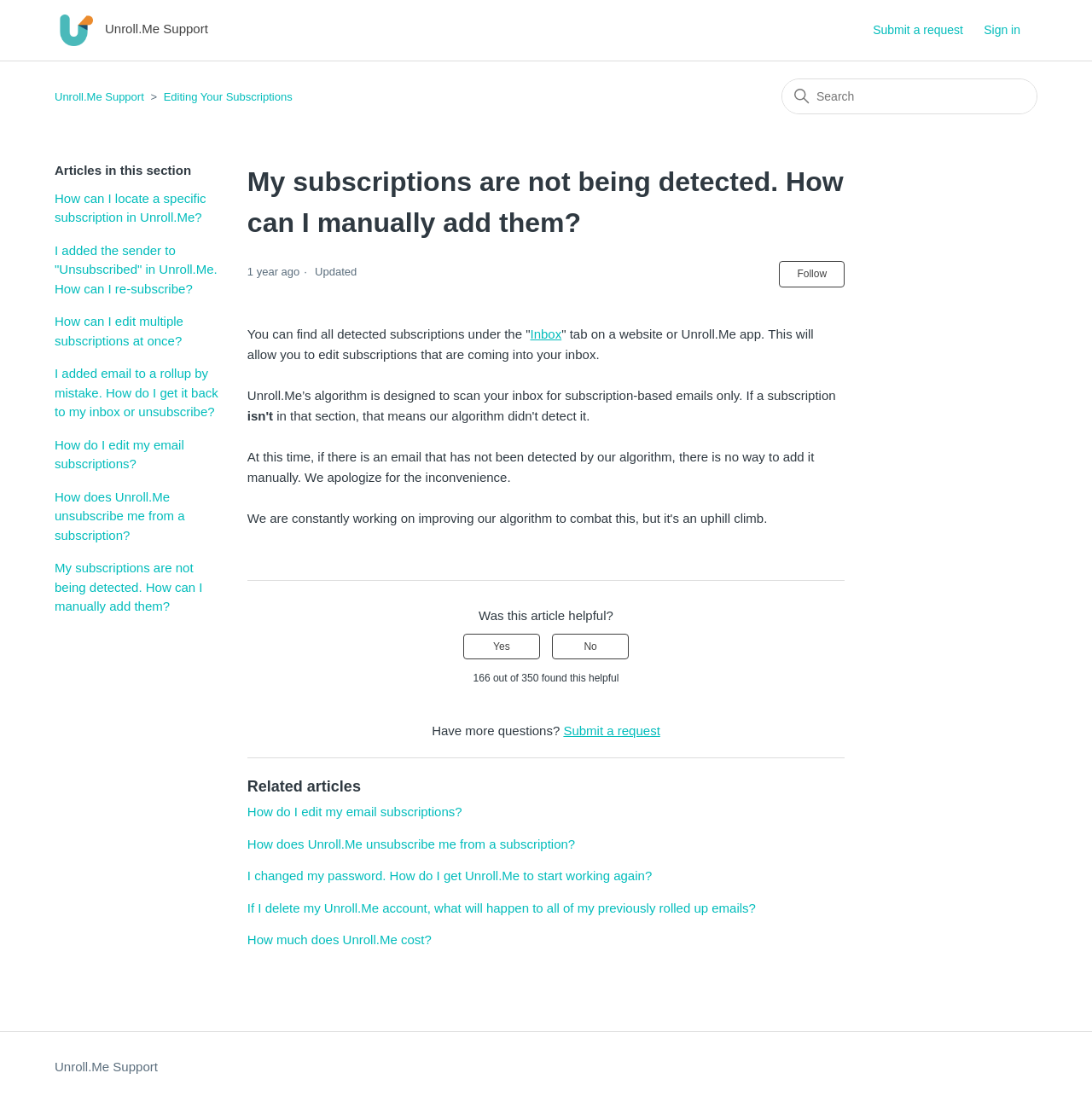Can I manually add subscriptions not detected by Unroll.Me?
Using the details shown in the screenshot, provide a comprehensive answer to the question.

I read the text on the webpage, which says 'At this time, if there is an email that has not been detected by our algorithm, there is no way to add it manually.'